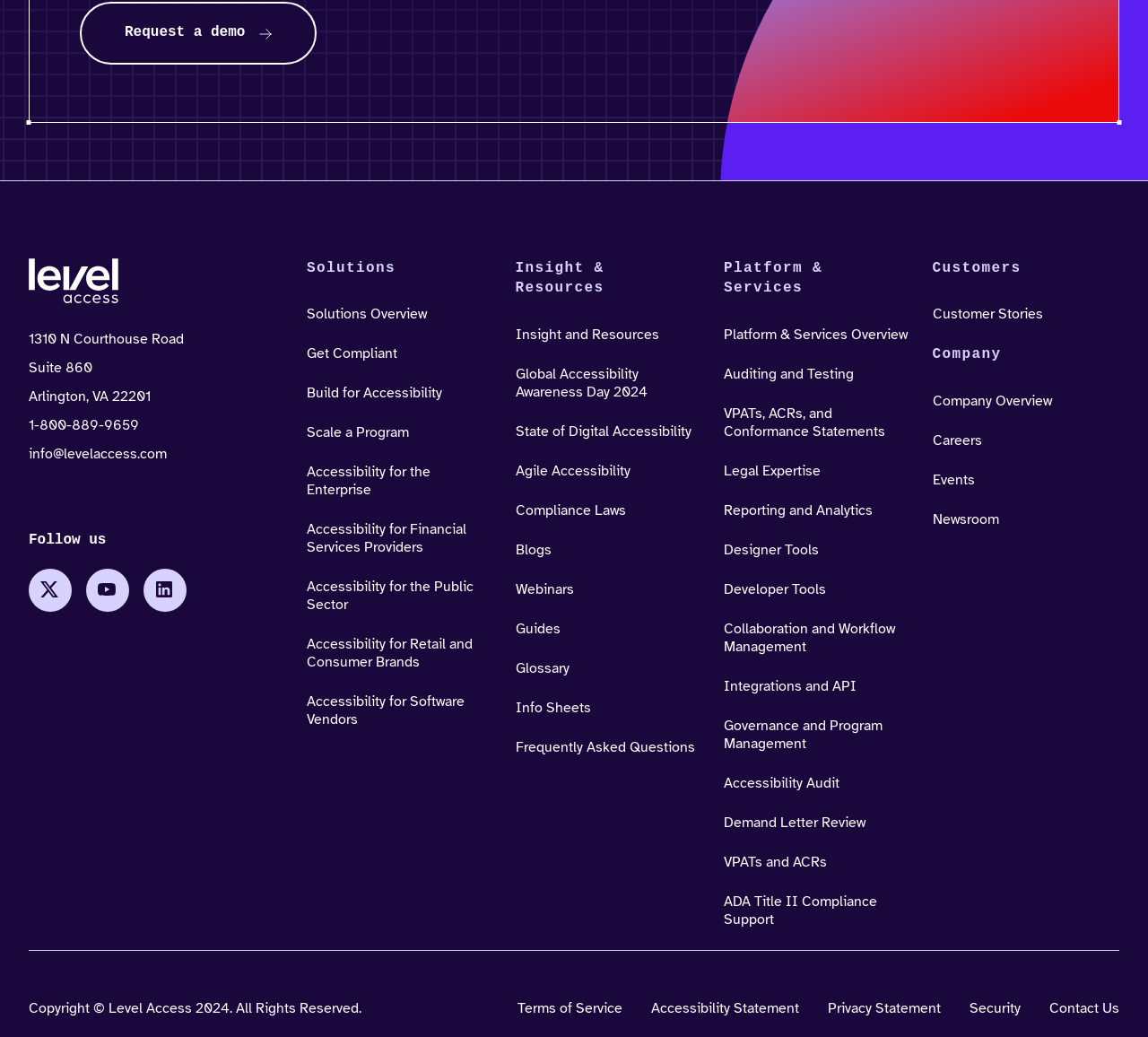Please specify the bounding box coordinates of the clickable section necessary to execute the following command: "Read the blog".

[0.449, 0.521, 0.48, 0.539]